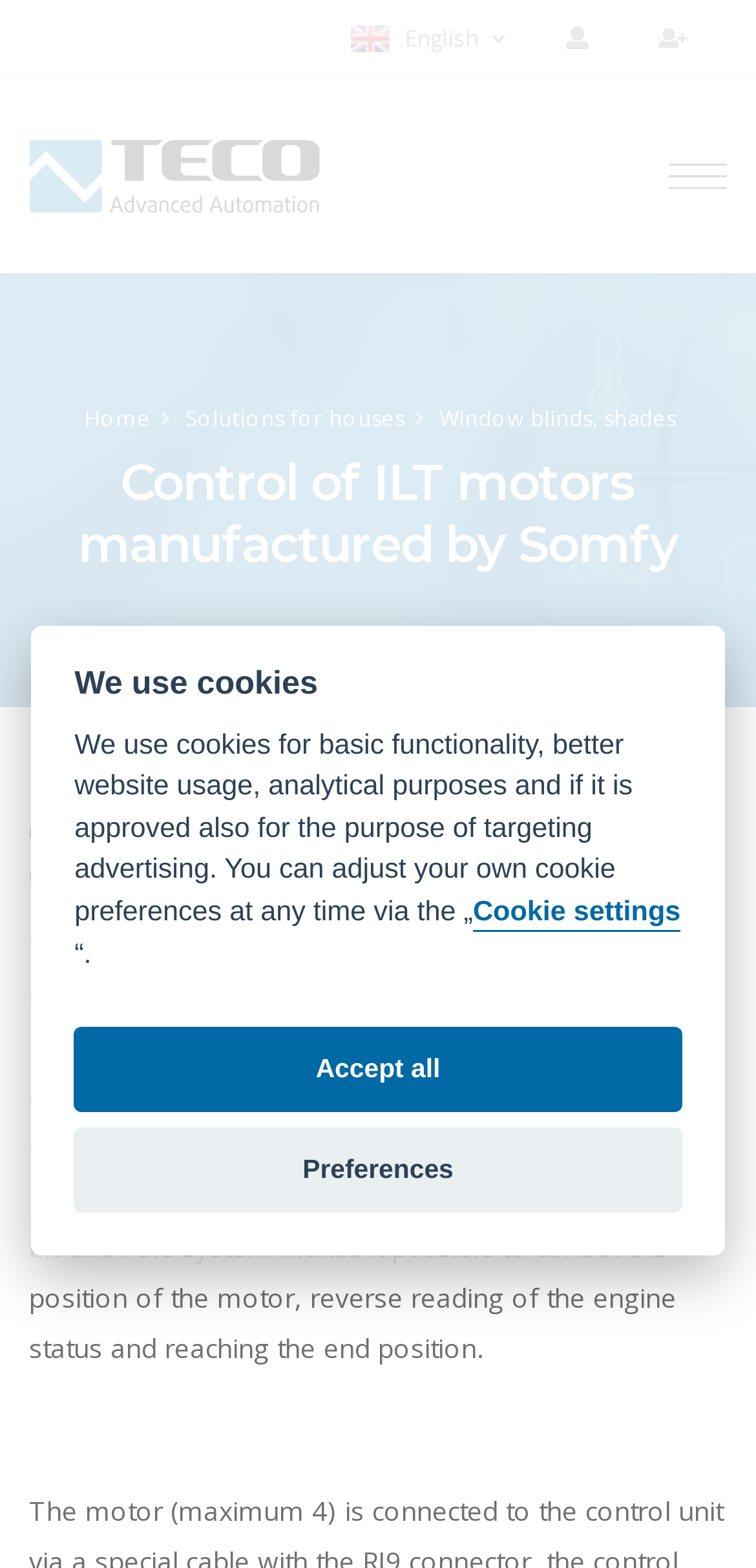Could you locate the bounding box coordinates for the section that should be clicked to accomplish this task: "Go to Home page".

[0.112, 0.257, 0.199, 0.276]